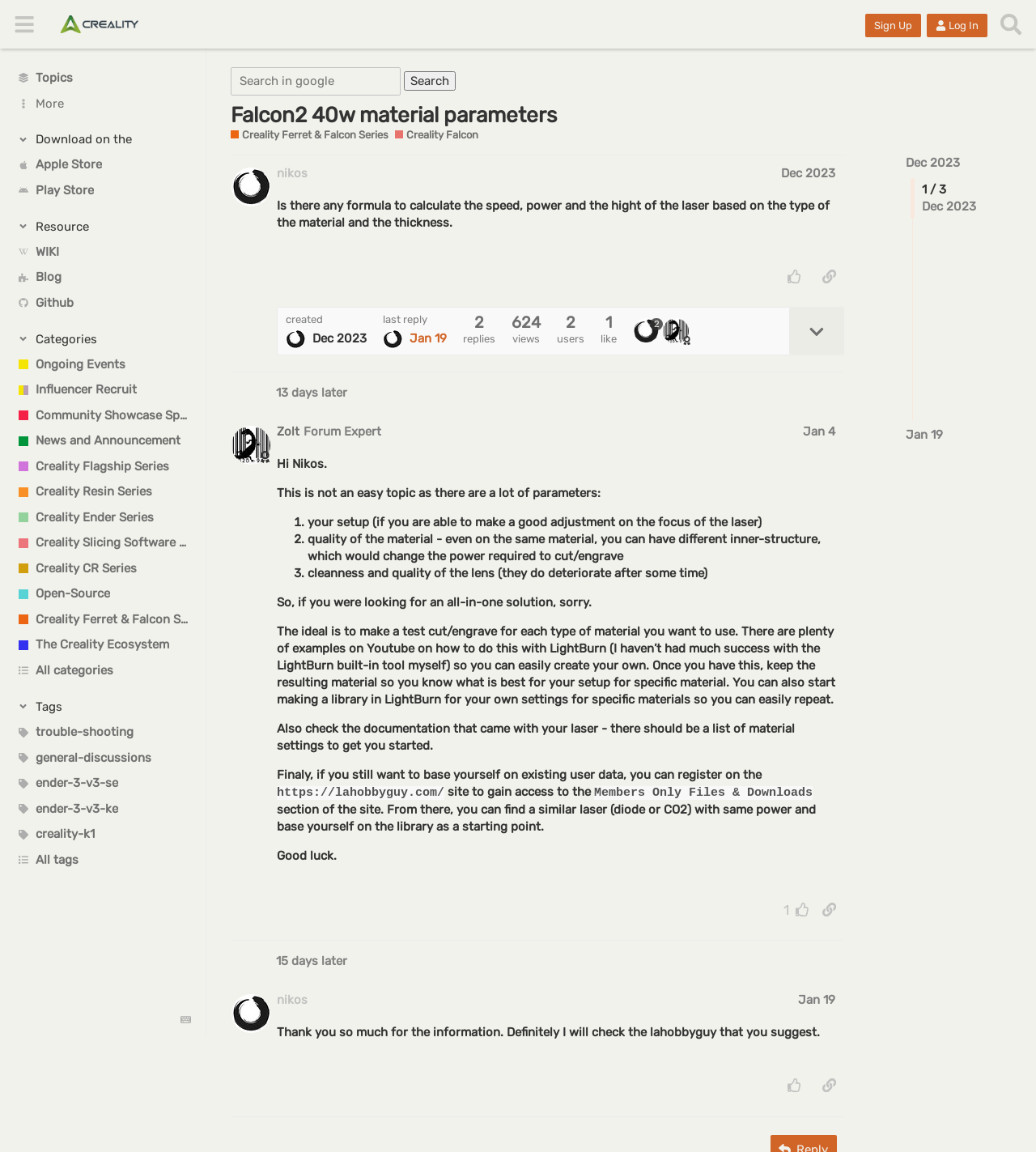Locate the bounding box coordinates of the item that should be clicked to fulfill the instruction: "Click on the Creality Community Forum link".

[0.051, 0.007, 0.141, 0.035]